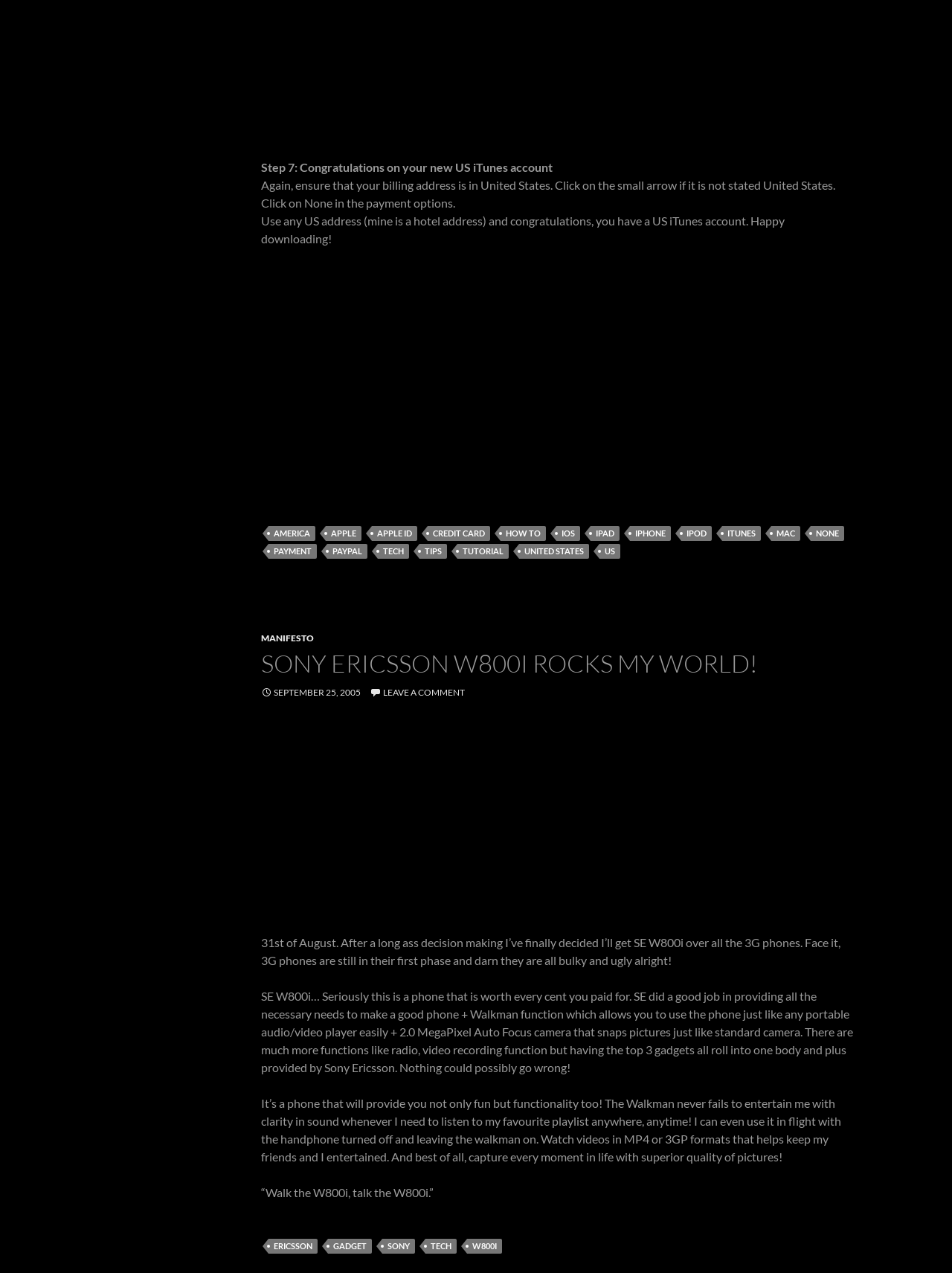Can you show the bounding box coordinates of the region to click on to complete the task described in the instruction: "Click on the link to view the article about SONY ERICSSON W800I"?

[0.274, 0.509, 0.796, 0.533]